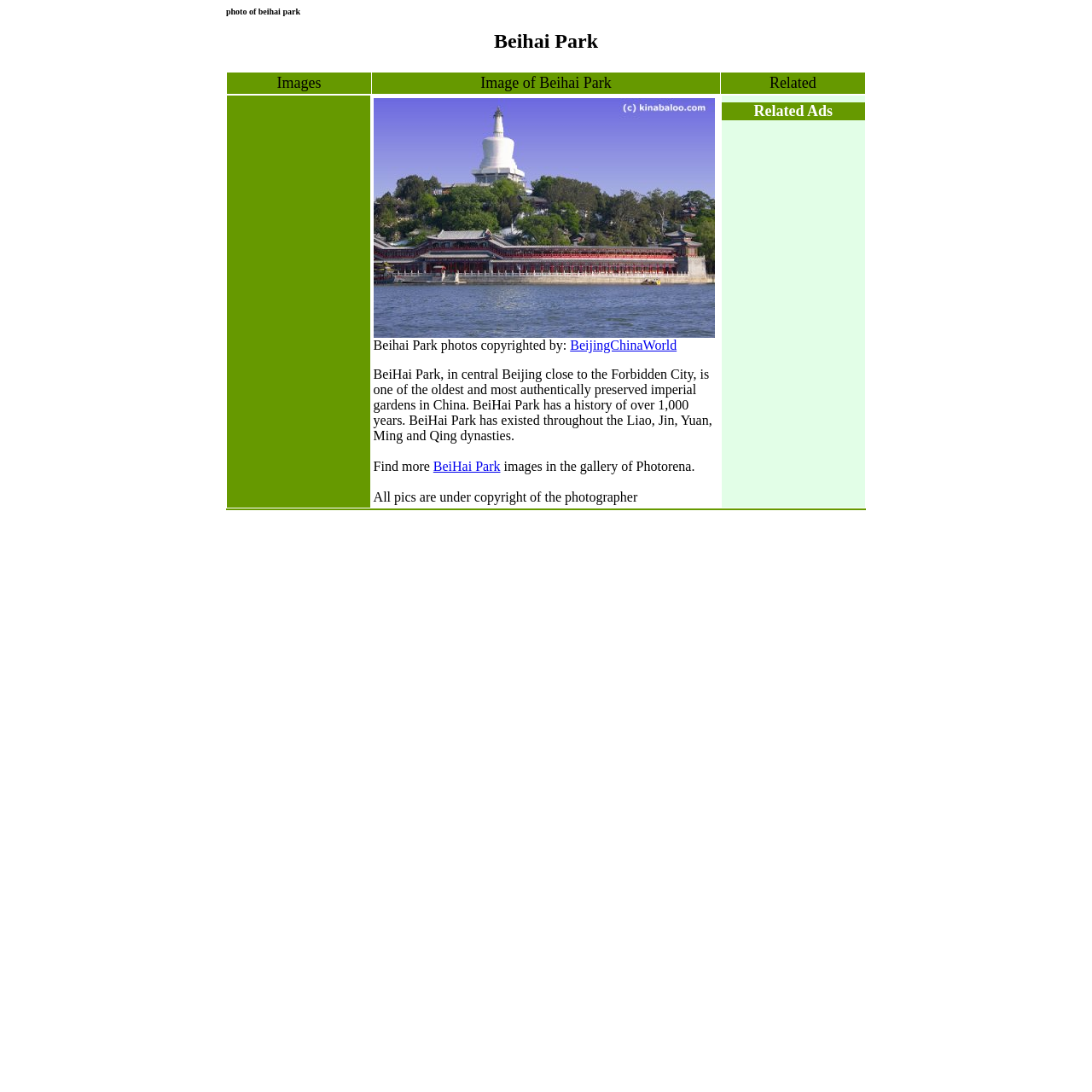Identify and provide the bounding box coordinates of the UI element described: "BeijingChinaWorld". The coordinates should be formatted as [left, top, right, bottom], with each number being a float between 0 and 1.

[0.522, 0.309, 0.62, 0.323]